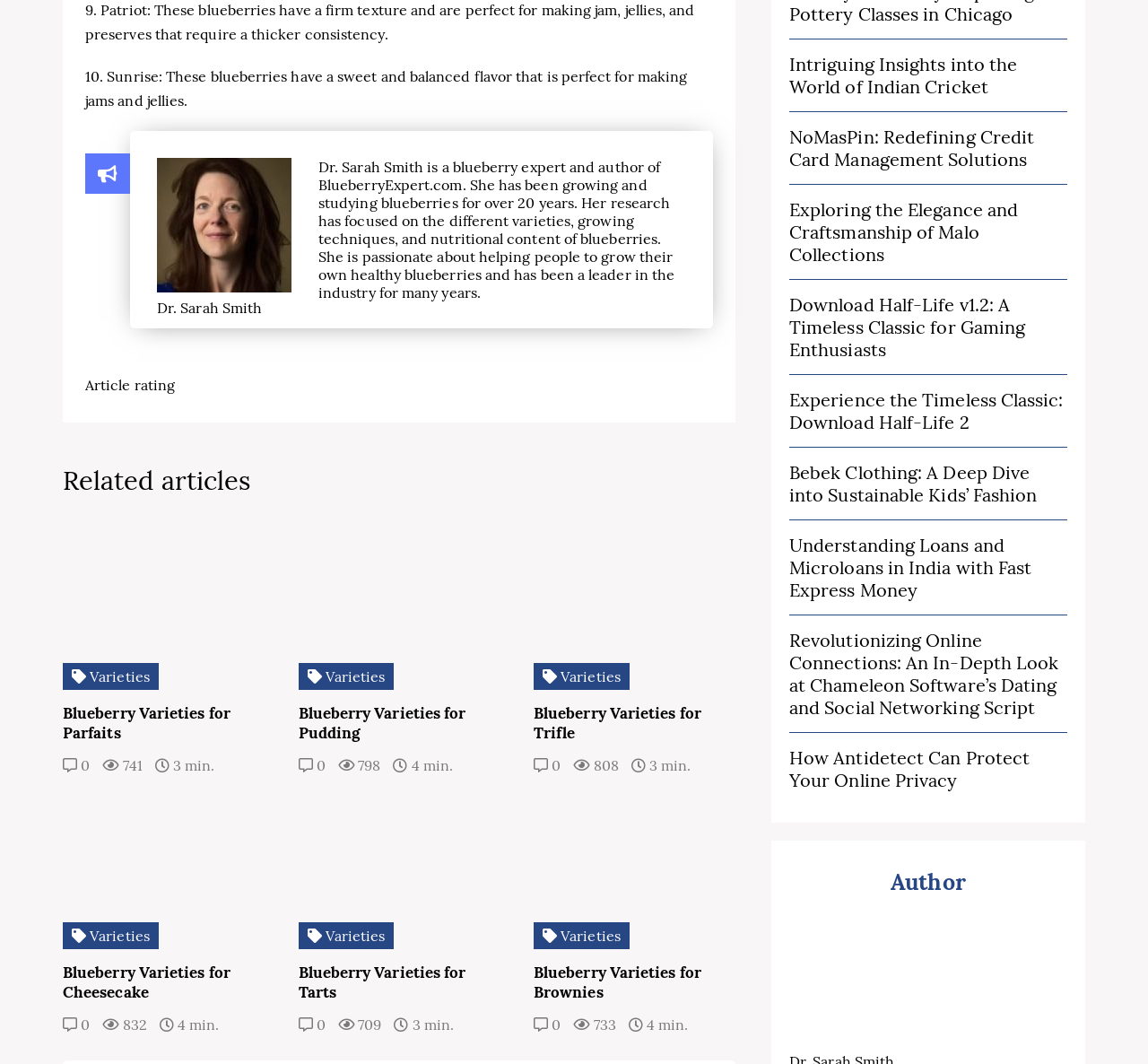What is the purpose of the cookies on this website?
Could you please answer the question thoroughly and with as much detail as possible?

The website uses cookies to improve user experience, as stated in the cookie consent message at the bottom of the page, which says 'This website uses cookies to improve user experience. By continuing to use the site, you consent to the use of cookies.'